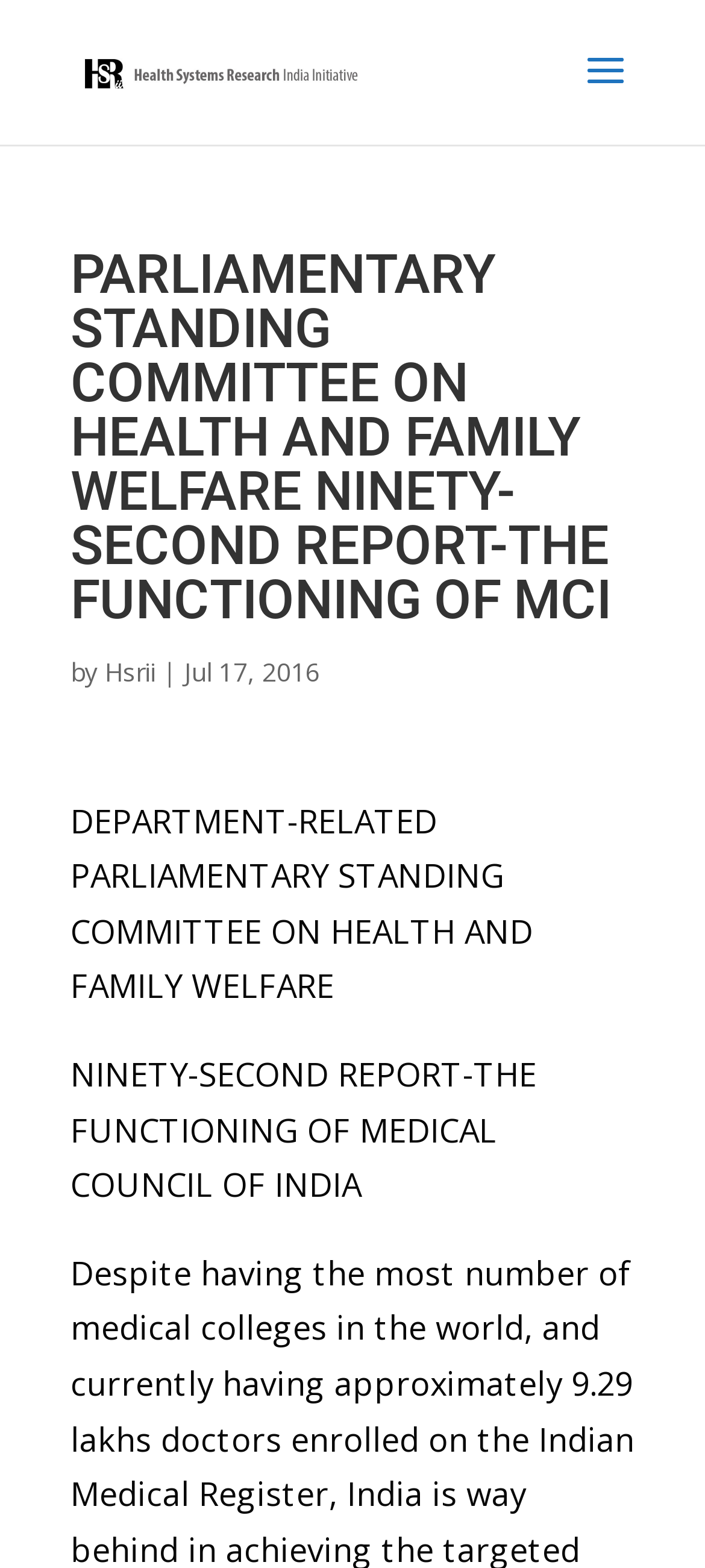Offer a meticulous caption that includes all visible features of the webpage.

The webpage appears to be a report or document from the Parliamentary Standing Committee on Health and Family Welfare. At the top, there is a heading that spans most of the width of the page, stating the title of the report: "PARLIAMENTARY STANDING COMMITTEE ON HEALTH AND FAMILY WELFARE NINETY-SECOND REPORT-THE FUNCTIONING OF MCI". 

Below the heading, there is a link to "HSRII" accompanied by an image with the same name, positioned to the left of the link. To the right of the link, there is a phrase "by Hsrii | Jul 17, 2016", indicating the author and date of the report.

Further down, there are two blocks of text. The first block is a subtitle or subheading, stating "DEPARTMENT-RELATED PARLIAMENTARY STANDING COMMITTEE ON HEALTH AND FAMILY WELFARE". The second block is a continuation of the title, stating "NINETY-SECOND REPORT-THE FUNCTIONING OF MEDICAL COUNCIL OF INDIA". These two blocks of text are positioned below the heading and the link, and are centered on the page.